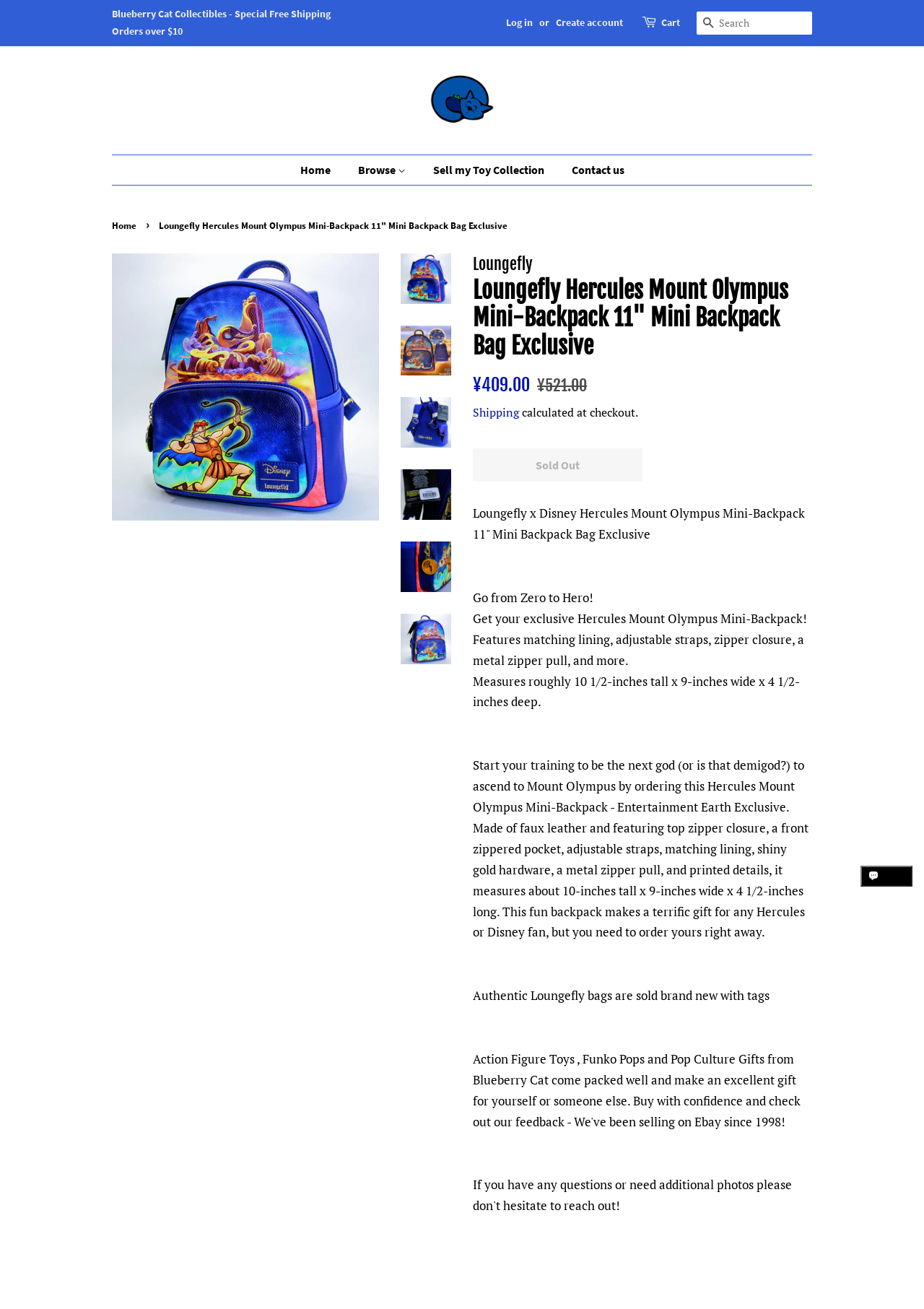Provide the bounding box coordinates of the section that needs to be clicked to accomplish the following instruction: "Browse by category."

[0.375, 0.119, 0.454, 0.141]